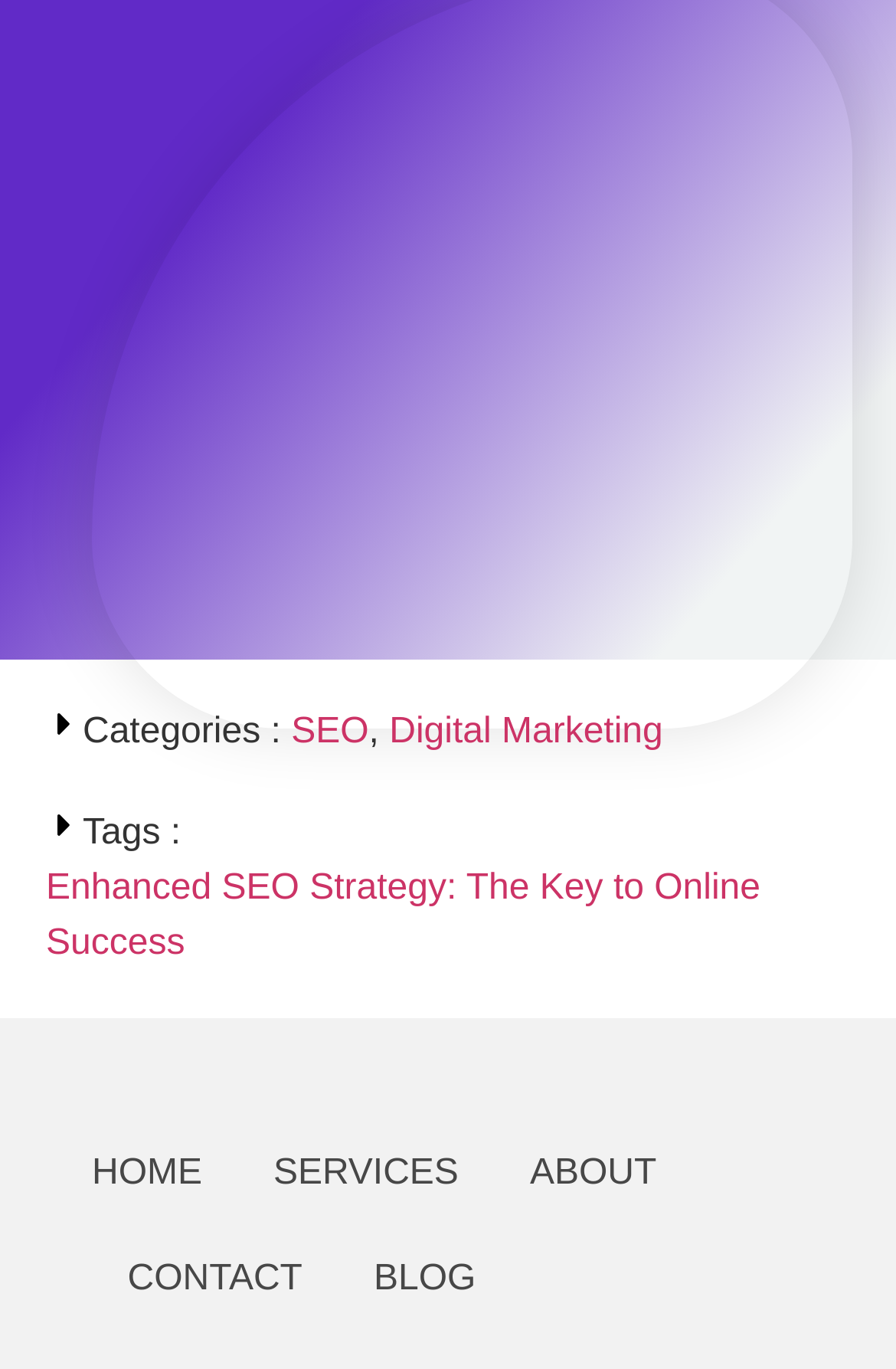What is the second category listed?
Can you provide an in-depth and detailed response to the question?

I looked at the categories section on the webpage and found that the second category listed is 'Digital Marketing', so the second category is 'Digital Marketing'.